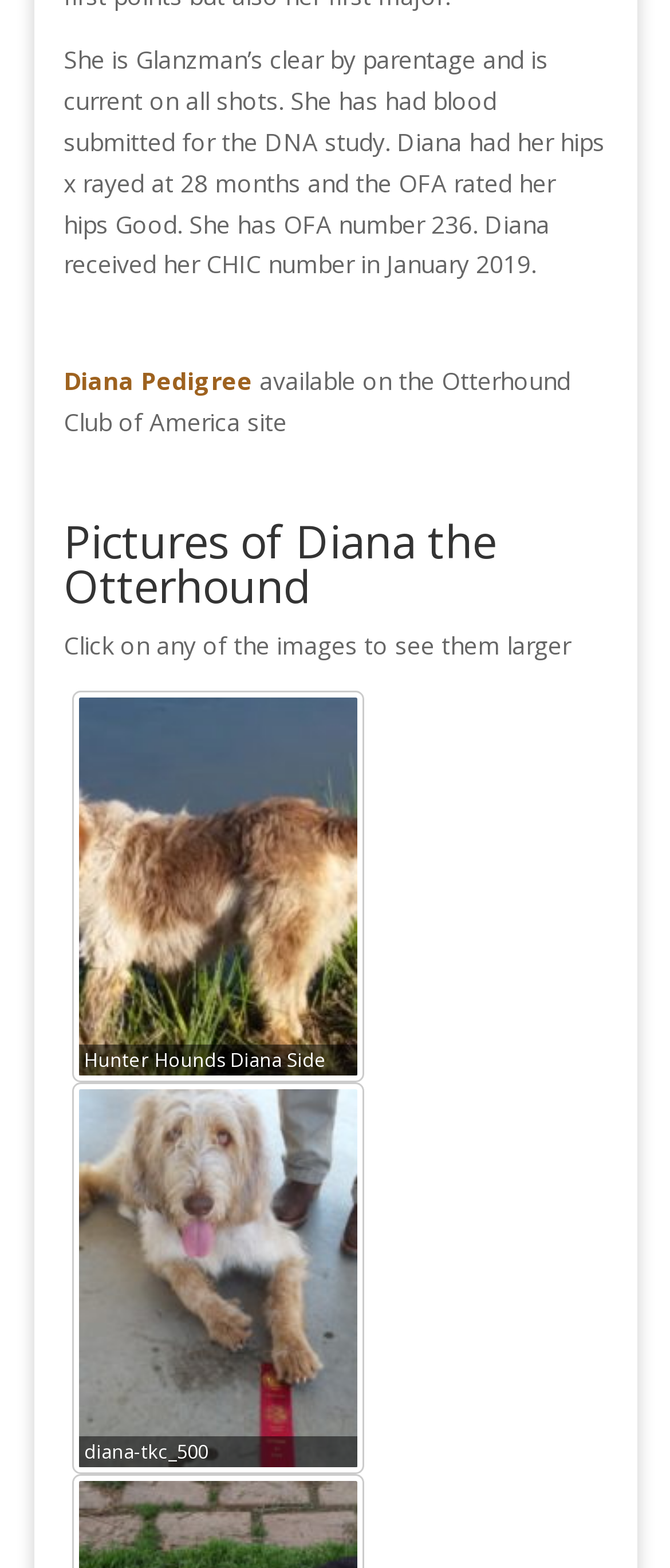What is the purpose of clicking on the images?
Deliver a detailed and extensive answer to the question.

The StaticText element 'Click on any of the images to see them larger' suggests that clicking on the images will enlarge them, allowing the user to view them in more detail.